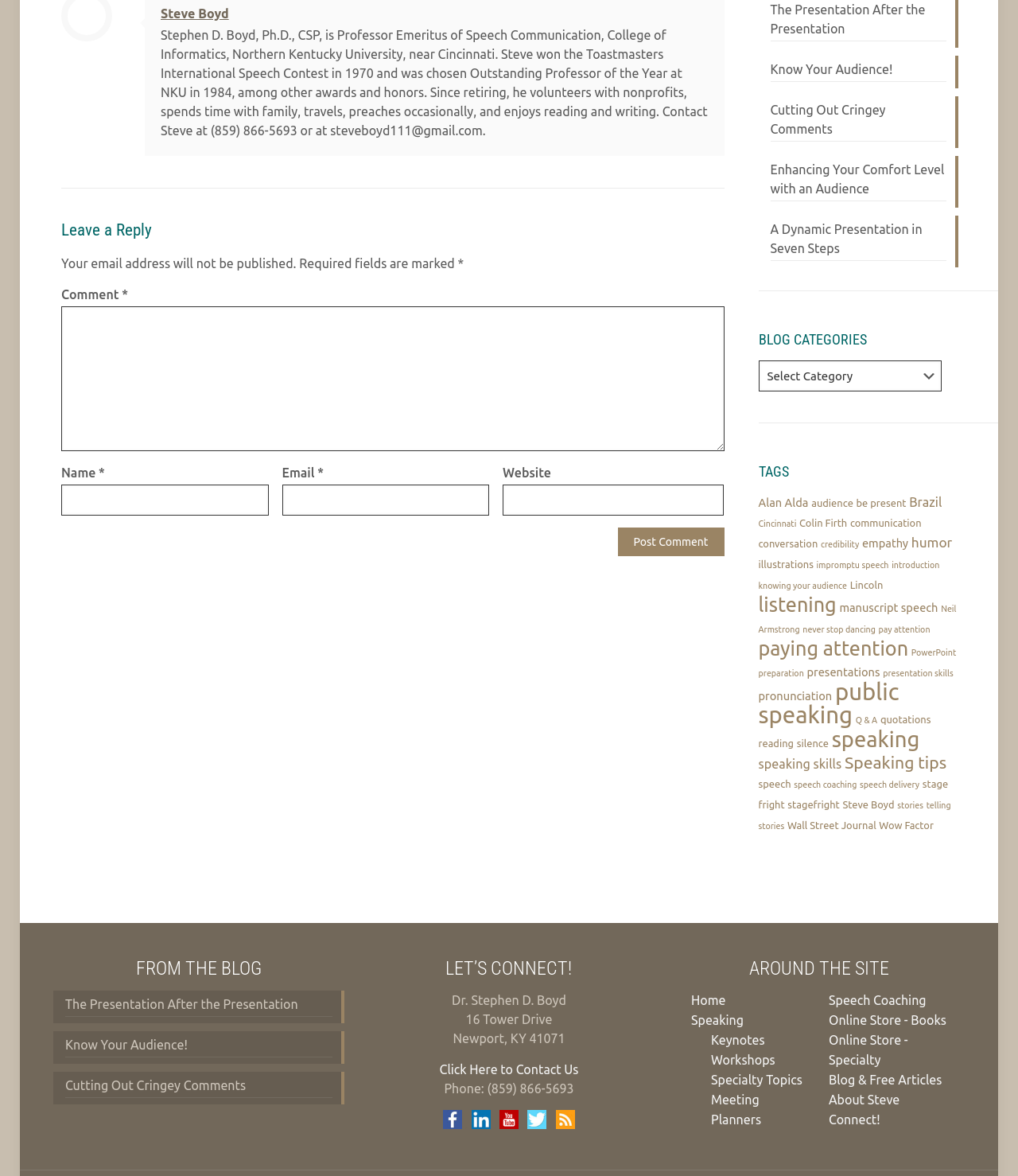Based on the element description Know Your Audience!, identify the bounding box coordinates for the UI element. The coordinates should be in the format (top-left x, top-left y, bottom-right x, bottom-right y) and within the 0 to 1 range.

[0.064, 0.88, 0.327, 0.899]